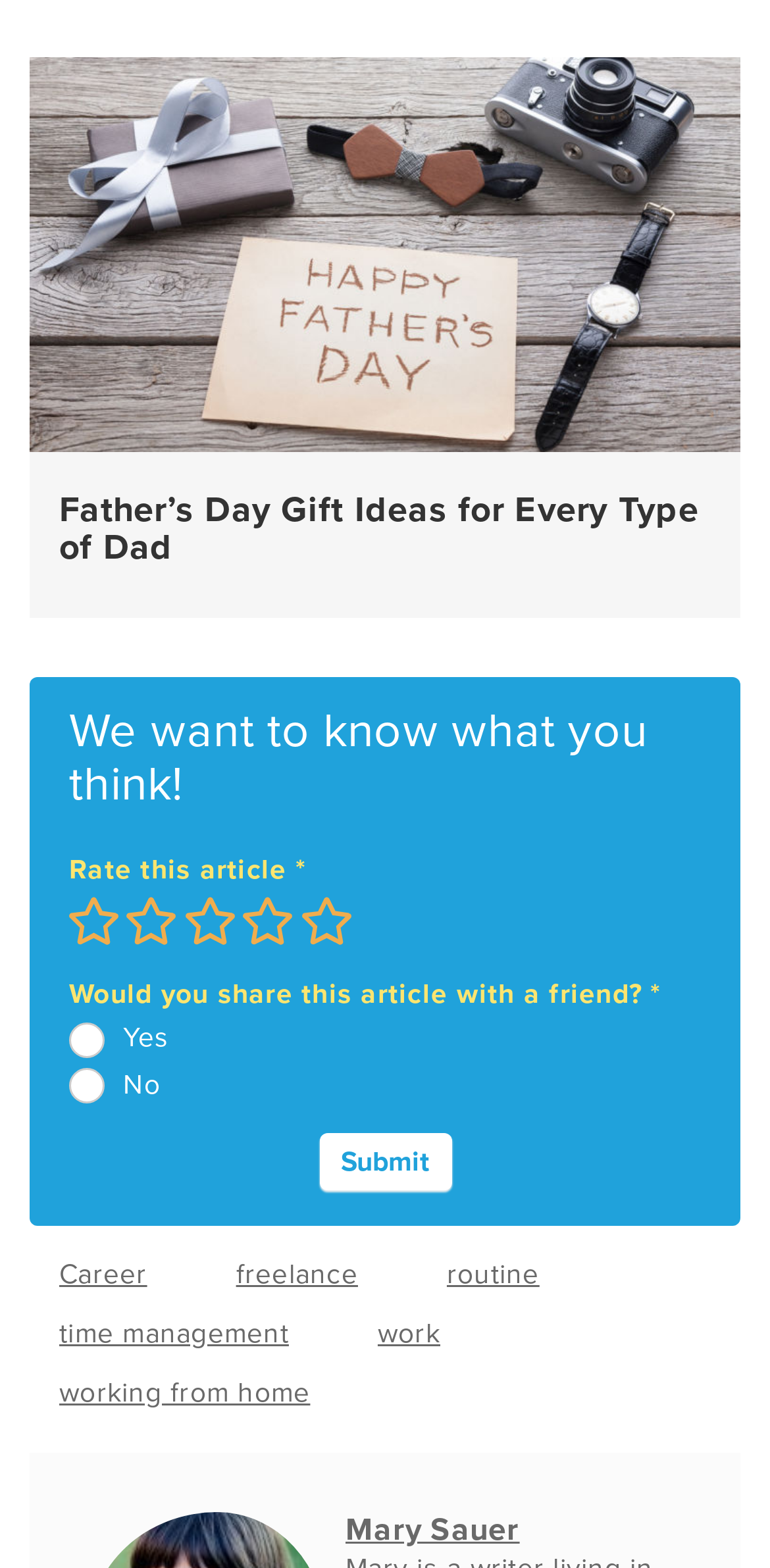What is the name of the author?
Look at the image and answer the question with a single word or phrase.

Mary Sauer